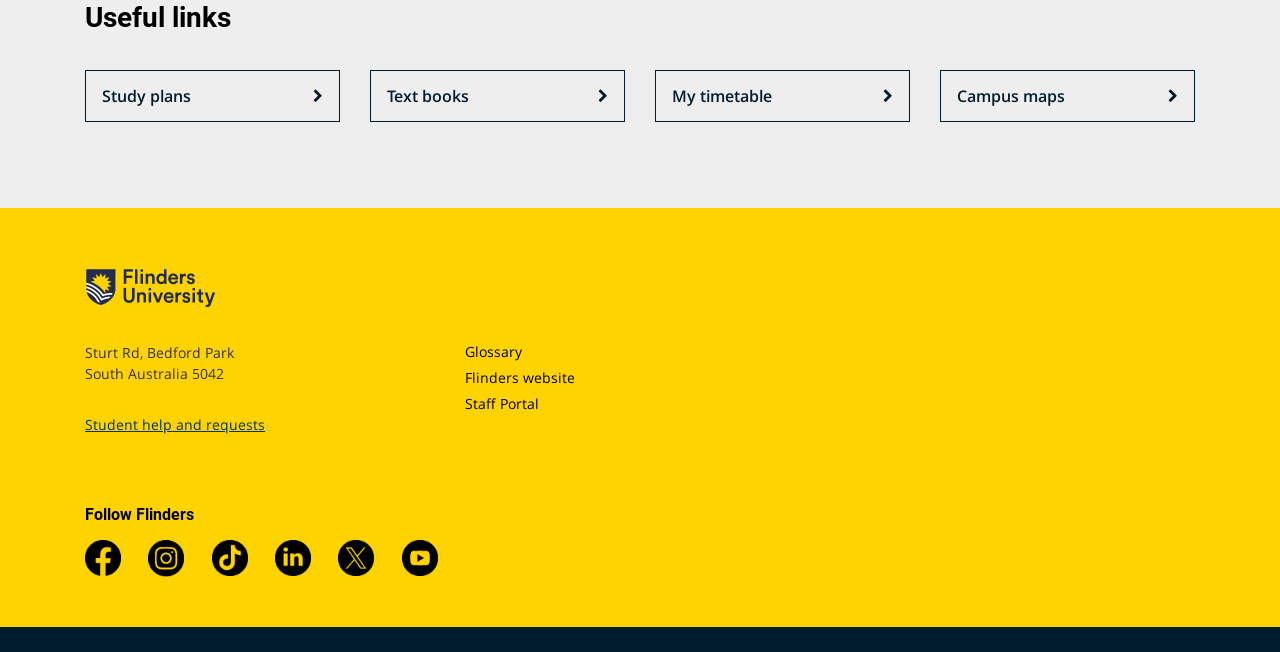Please answer the following question using a single word or phrase: 
What is the university's address?

Sturt Rd, Bedford Park, South Australia 5042